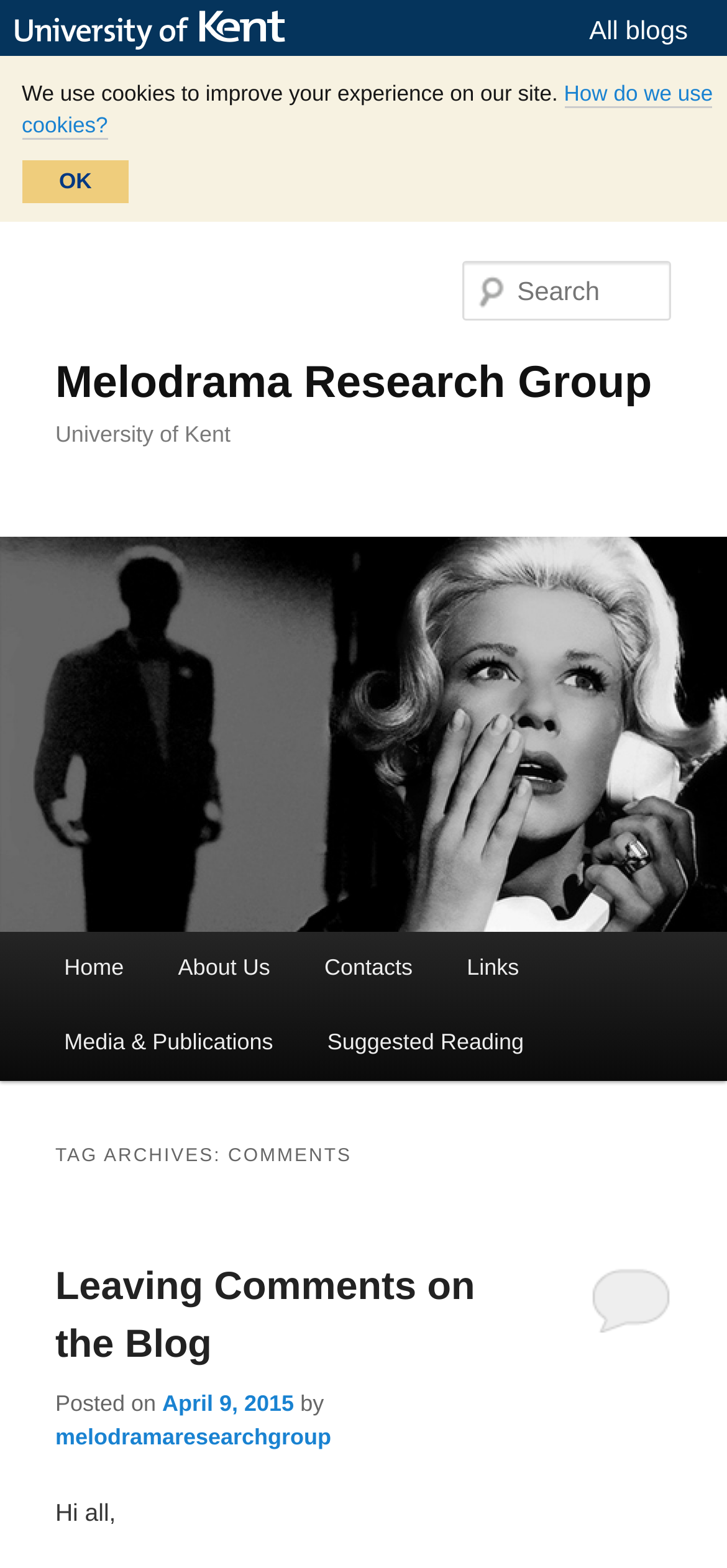Analyze the image and answer the question with as much detail as possible: 
What is the purpose of the textbox?

The textbox is labeled as 'Search Search' and is located at the top right corner of the webpage, indicating that its purpose is to allow users to search for content on the website.